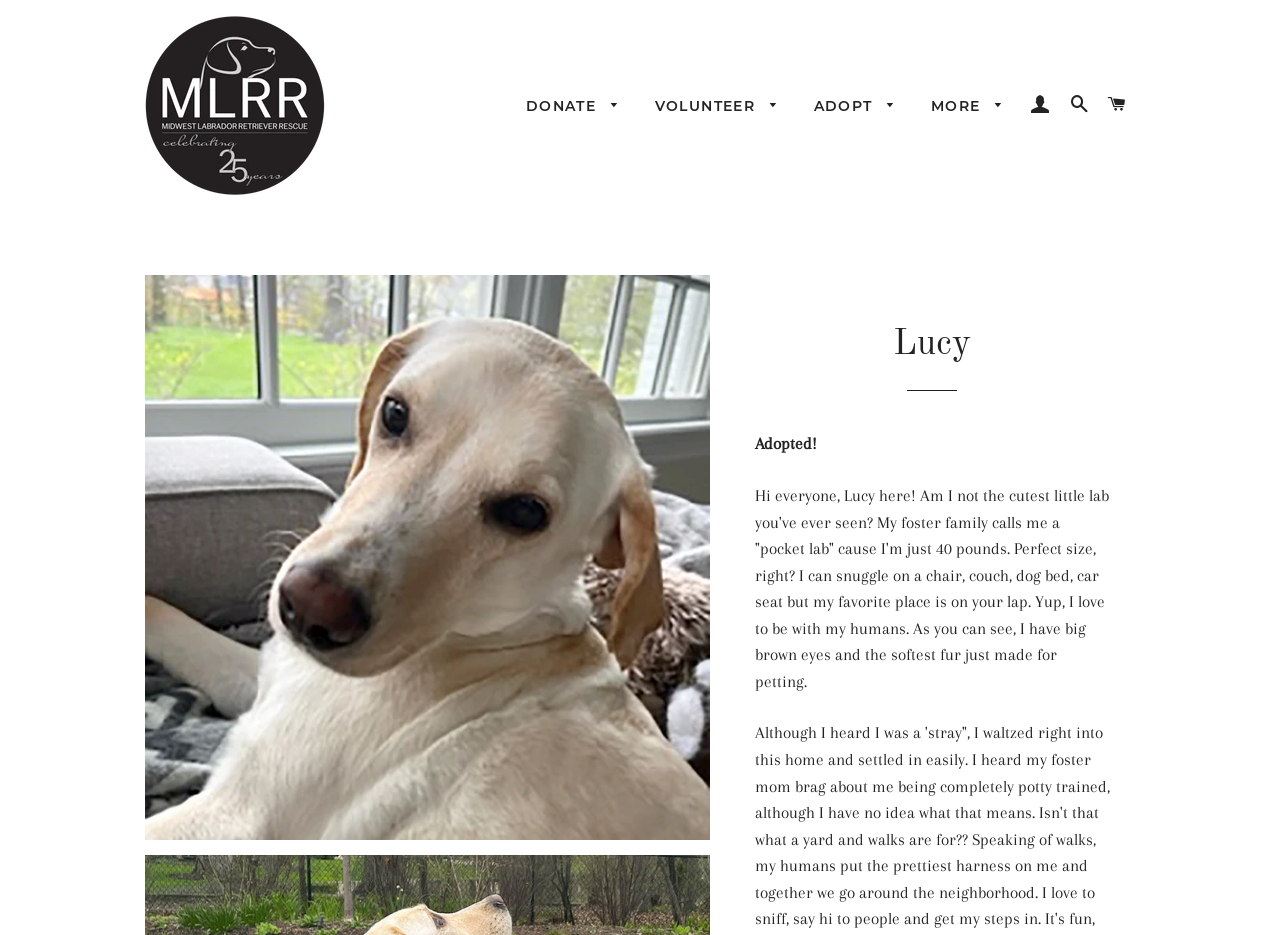Specify the bounding box coordinates for the region that must be clicked to perform the given instruction: "Go to page 2".

None